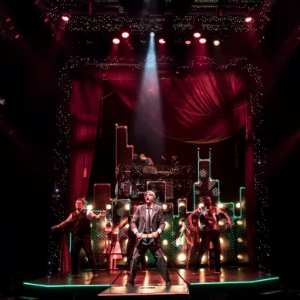Refer to the image and provide an in-depth answer to the question: 
What is the setting of the production?

The caption describes the background as featuring a dazzling arrangement of illuminated backdrops, creating a dynamic urban landscape. This suggests that the setting of the production is a modern and vibrant cityscape.